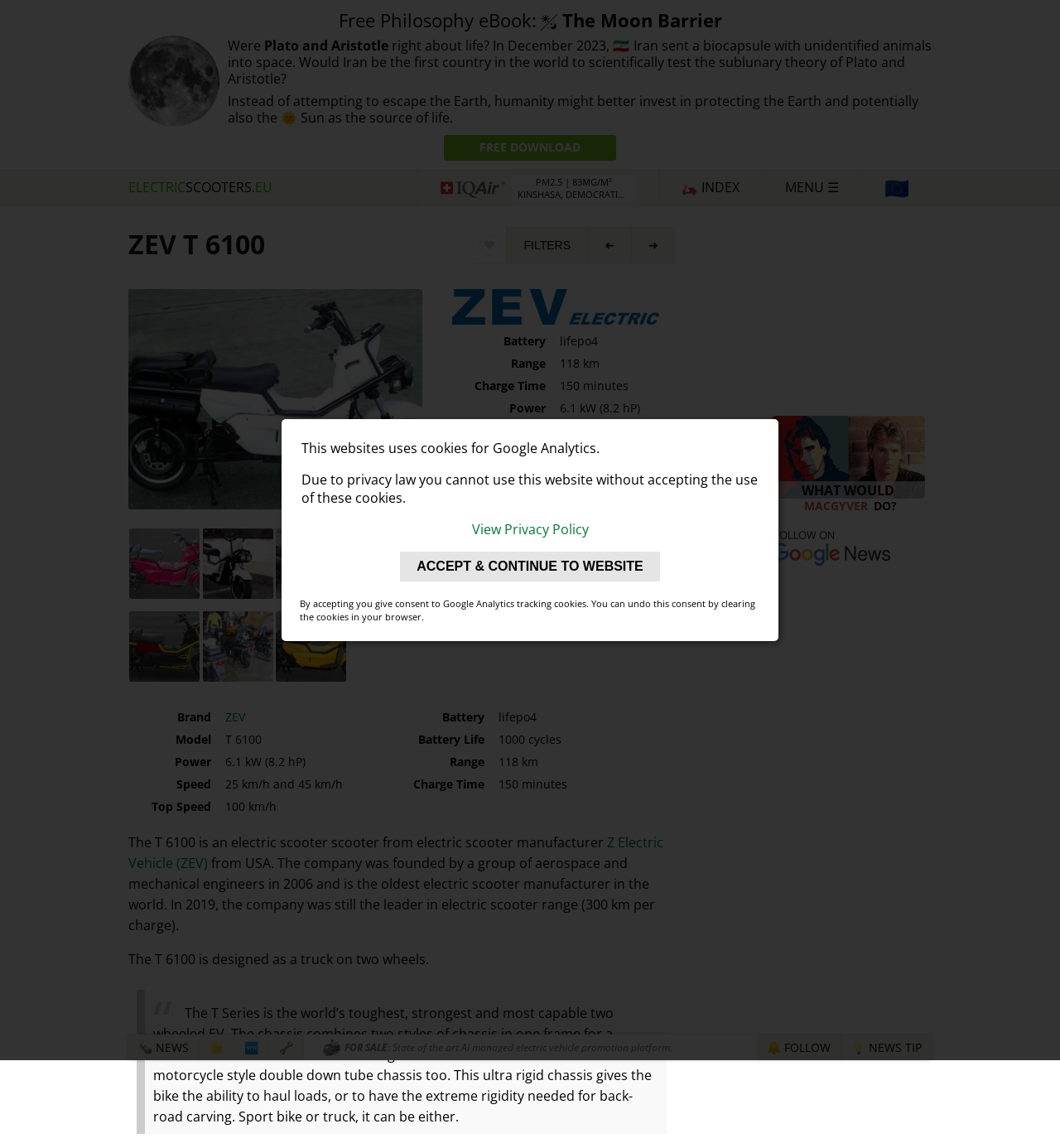Please specify the bounding box coordinates in the format (top-left x, top-left y, bottom-right x, bottom-right y), with all values as floating point numbers between 0 and 1. Identify the bounding box of the UI element described by: Accept & continue to website

[0.378, 0.481, 0.622, 0.506]